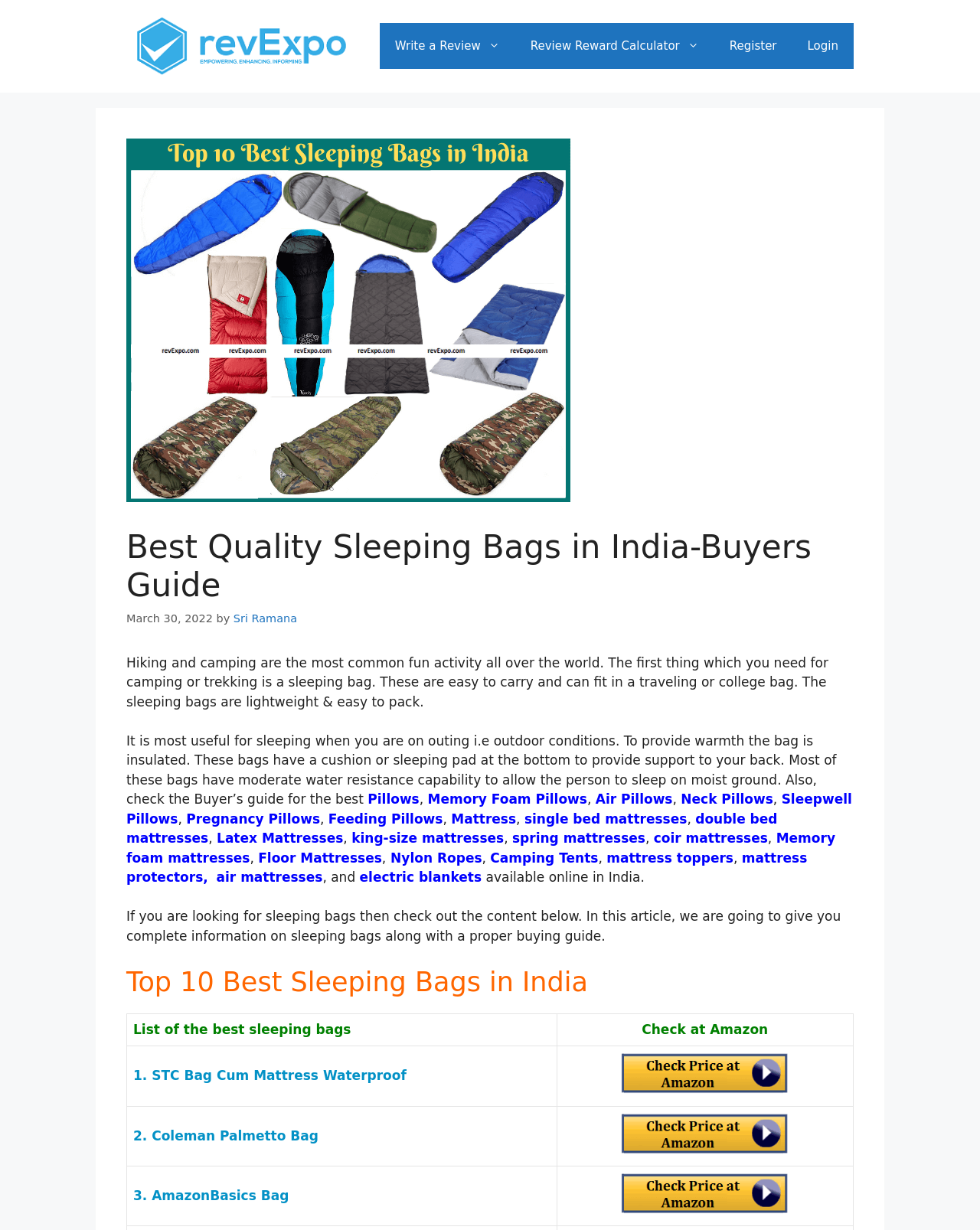Identify the bounding box coordinates for the UI element mentioned here: "Mattress". Provide the coordinates as four float values between 0 and 1, i.e., [left, top, right, bottom].

[0.46, 0.659, 0.527, 0.672]